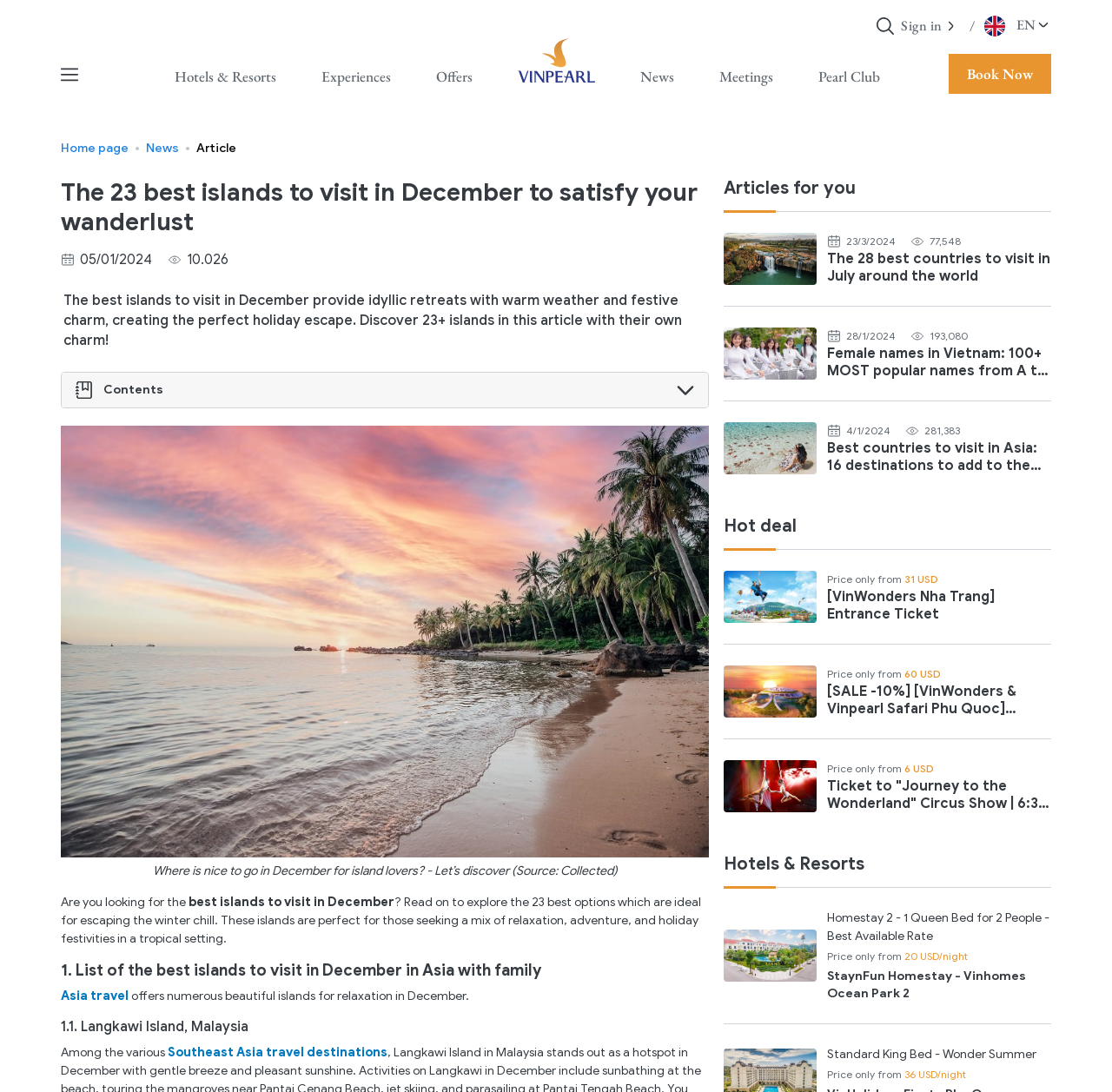Use a single word or phrase to answer the question:
What is the topic of the article?

Best islands to visit in December